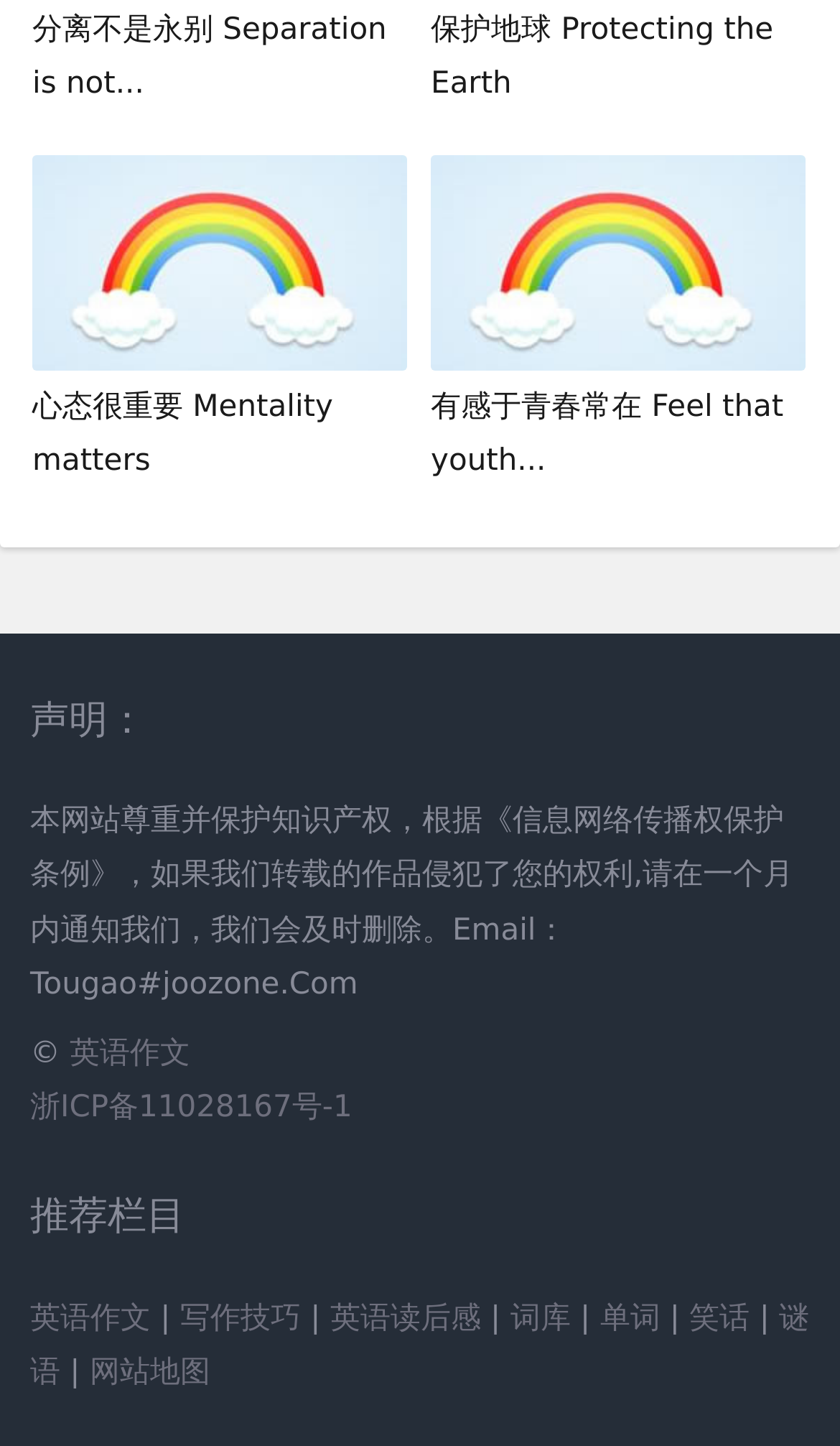How many links are there in the recommended column?
Refer to the image and give a detailed answer to the query.

The recommended column is located at the bottom of the webpage with a heading '推荐栏目'. There are 7 links in this column, namely '英语作文', '写作技巧', '英语读后感', '词库', '单词', '笑话', and '谜语'.